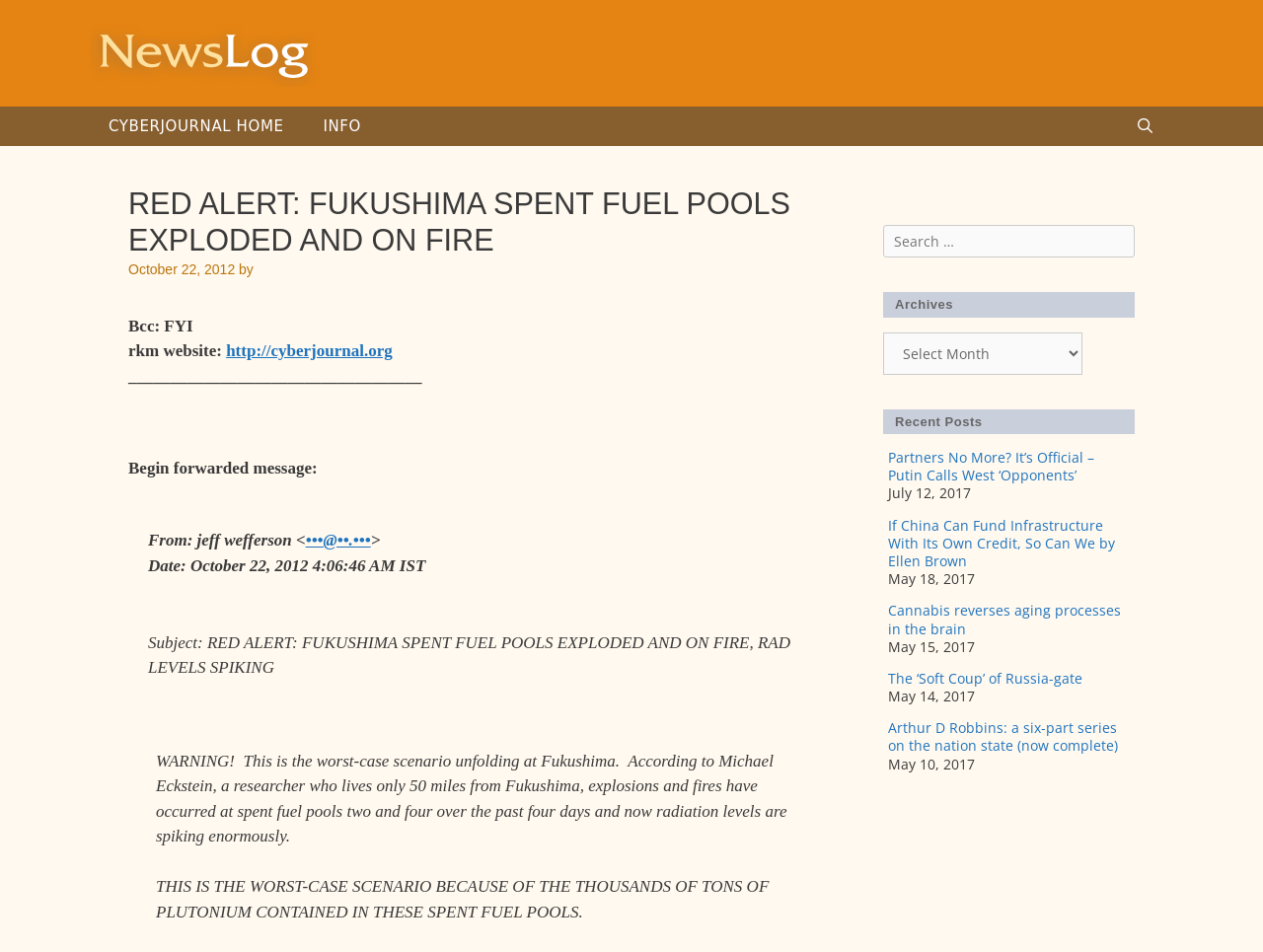Find the bounding box coordinates of the clickable area required to complete the following action: "Click on the 'Charity Miles' link".

None